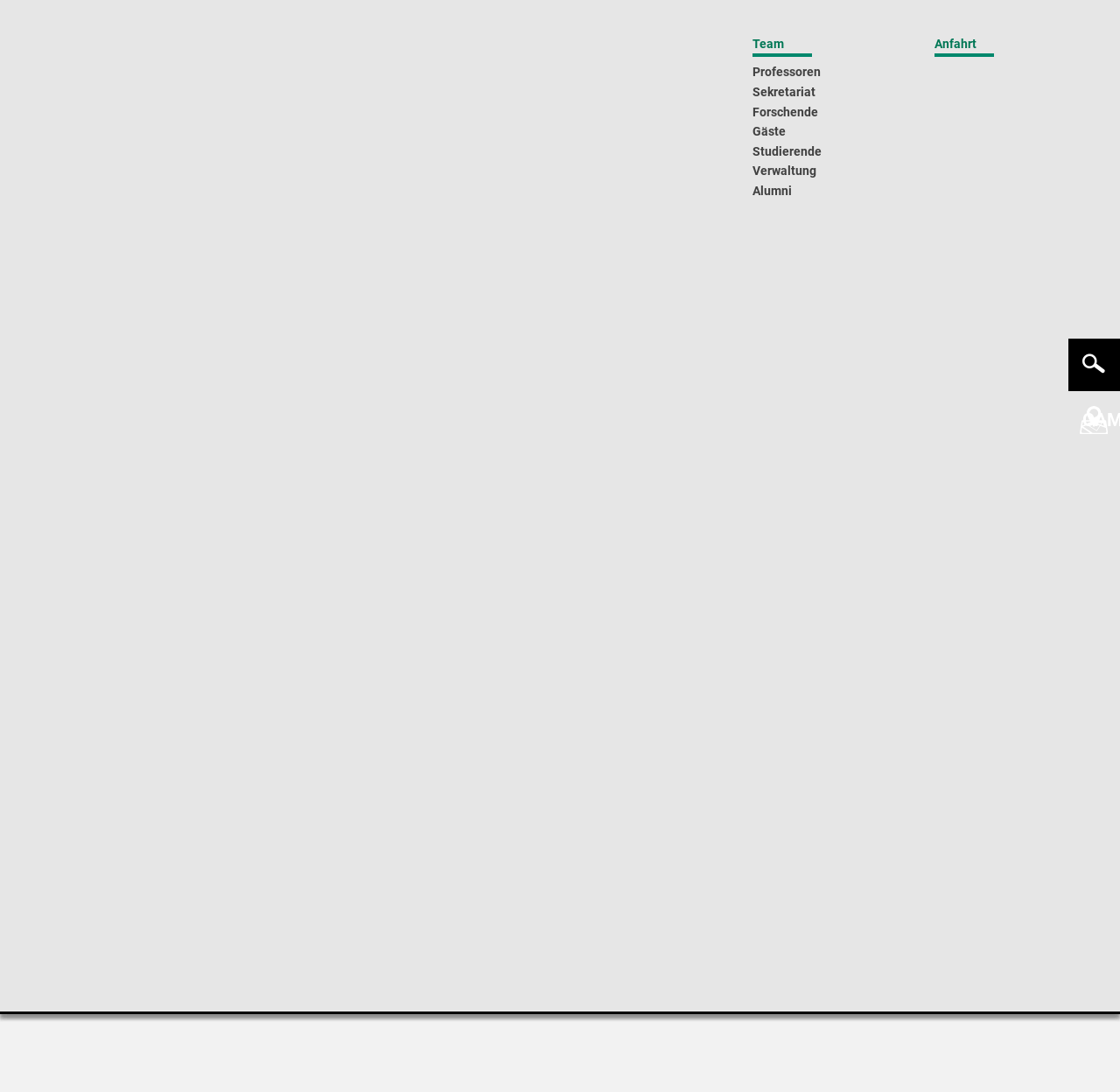What is the research theme of the student work?
Please respond to the question with a detailed and thorough explanation.

I found the answer by looking at the static text 'Forschungsthema:' and its corresponding value 'Herzmodellierung' which is located in the main content area of the webpage.